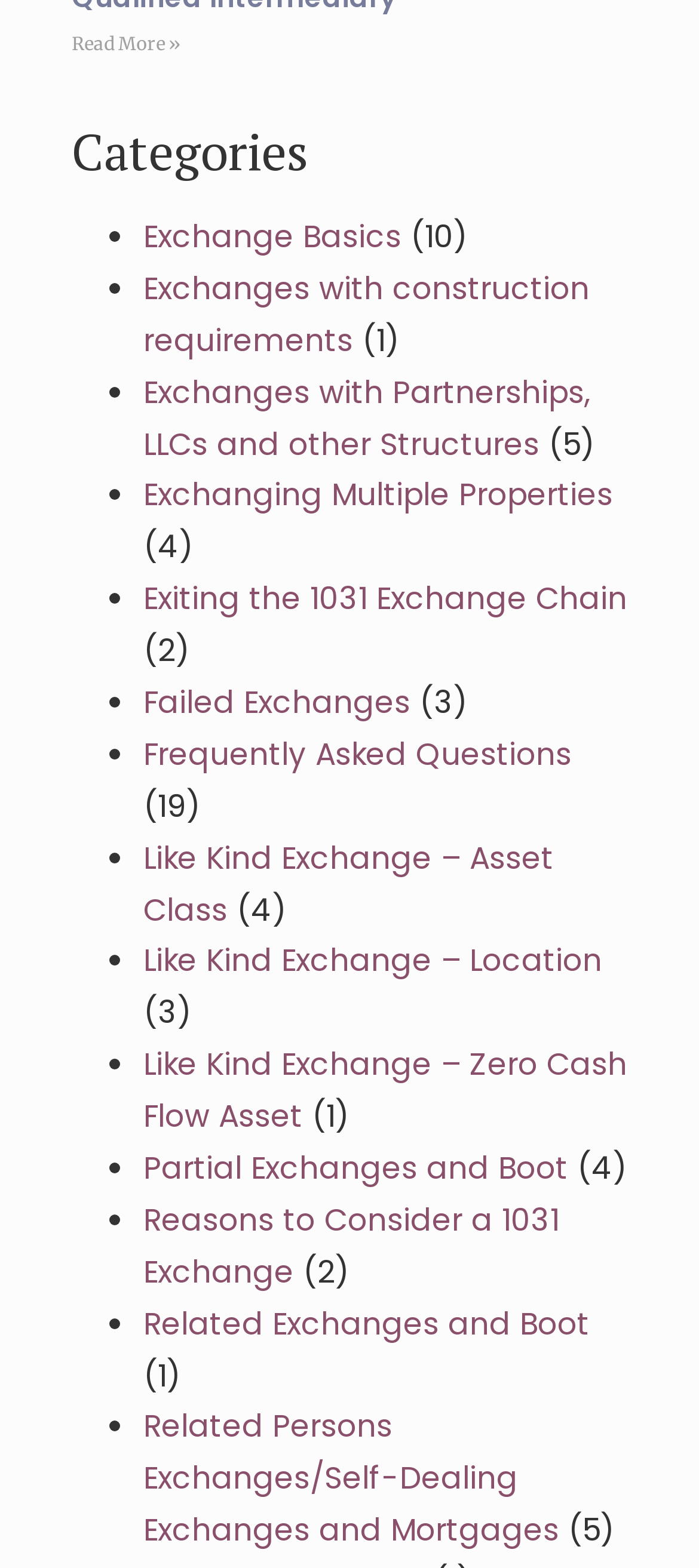Determine the bounding box coordinates of the section I need to click to execute the following instruction: "Read more about Failed Exchanges & The Role of the Qualified Intermediary". Provide the coordinates as four float numbers between 0 and 1, i.e., [left, top, right, bottom].

[0.103, 0.021, 0.259, 0.036]